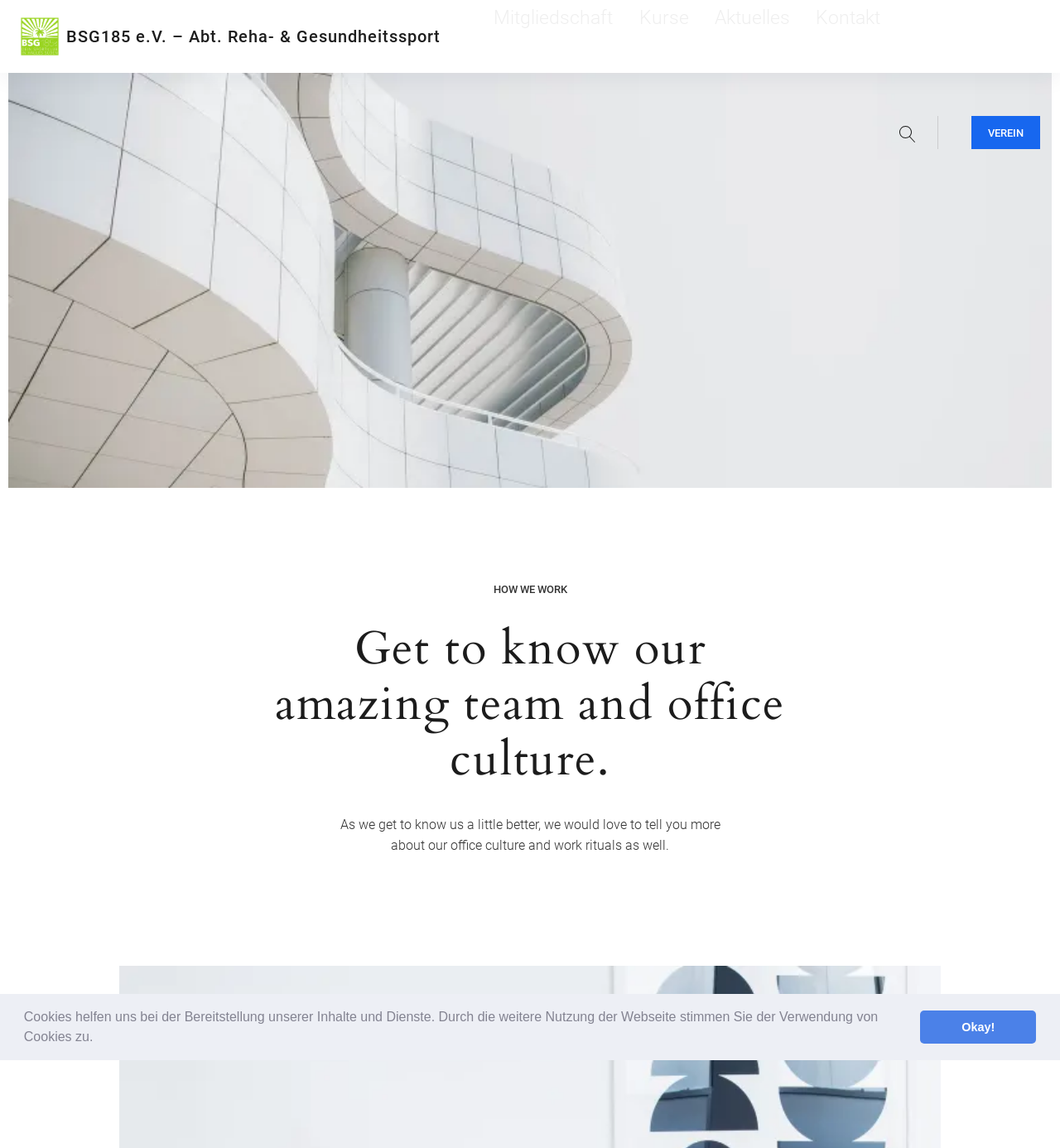Identify the bounding box coordinates of the clickable section necessary to follow the following instruction: "search for something". The coordinates should be presented as four float numbers from 0 to 1, i.e., [left, top, right, bottom].

[0.841, 0.017, 0.872, 0.046]